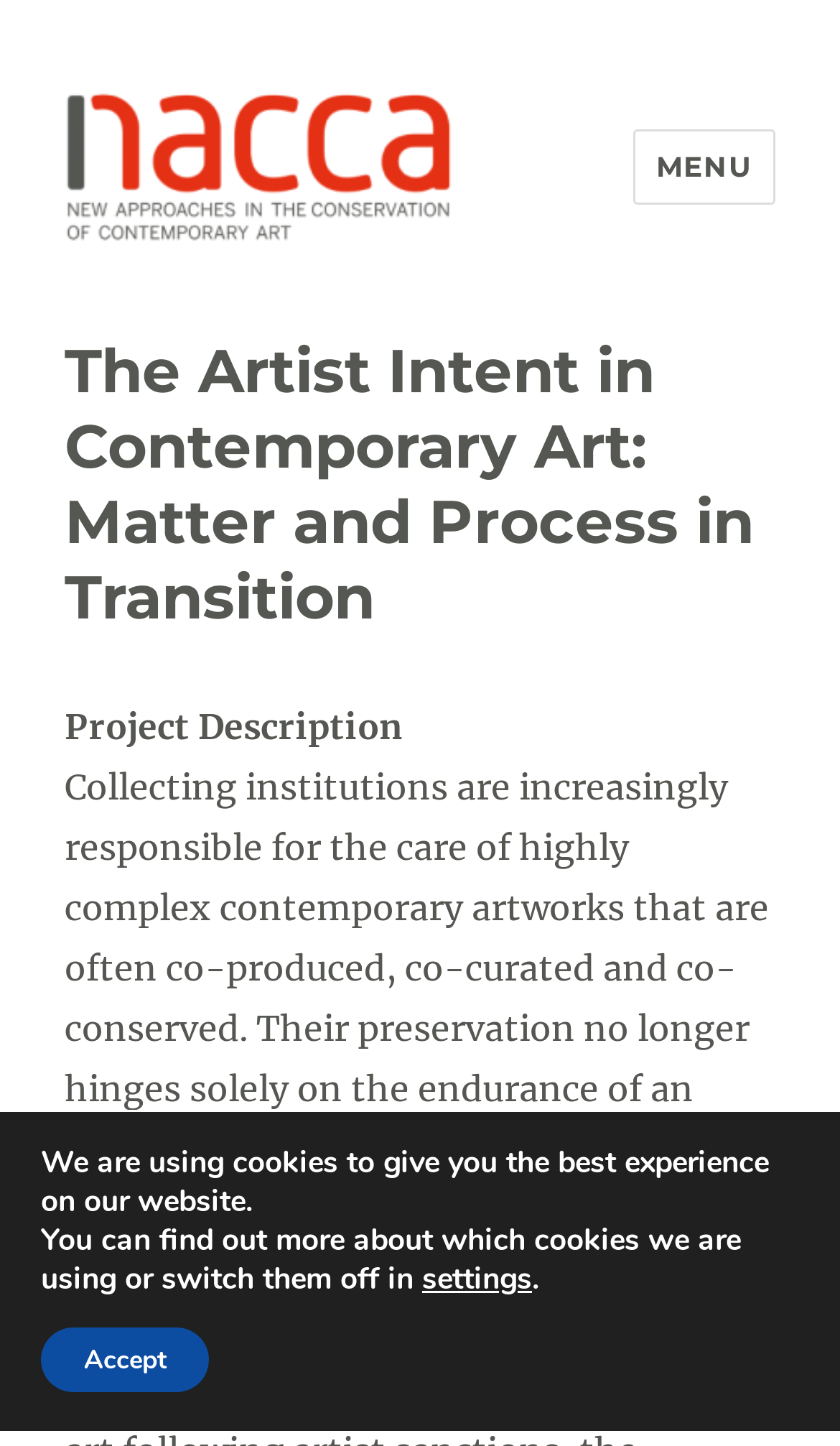Provide a single word or phrase to answer the given question: 
What is the title of the project?

The Artist Intent in Contemporary Art: Matter and Process in Transition